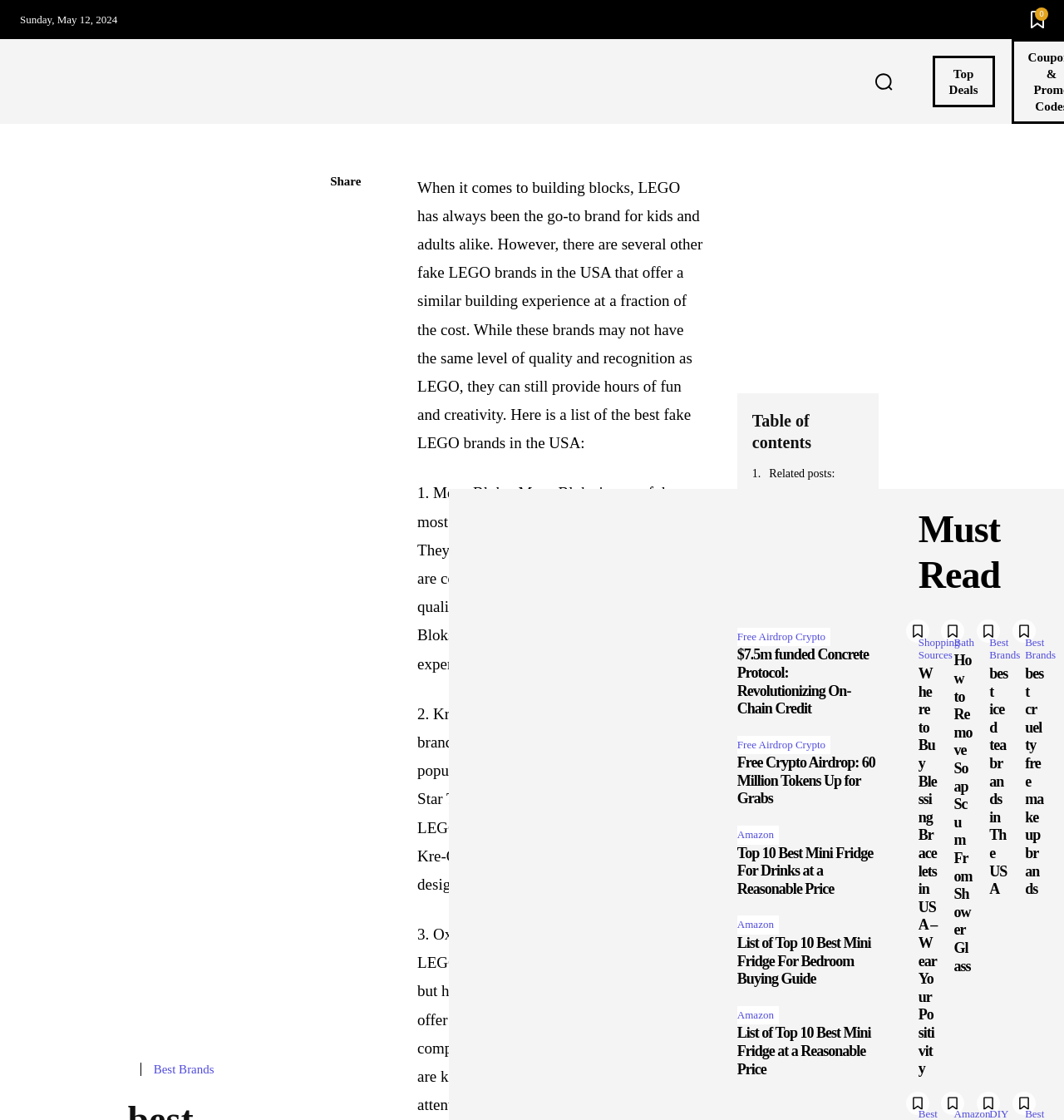Please indicate the bounding box coordinates for the clickable area to complete the following task: "Share the article". The coordinates should be specified as four float numbers between 0 and 1, i.e., [left, top, right, bottom].

[0.31, 0.156, 0.339, 0.167]